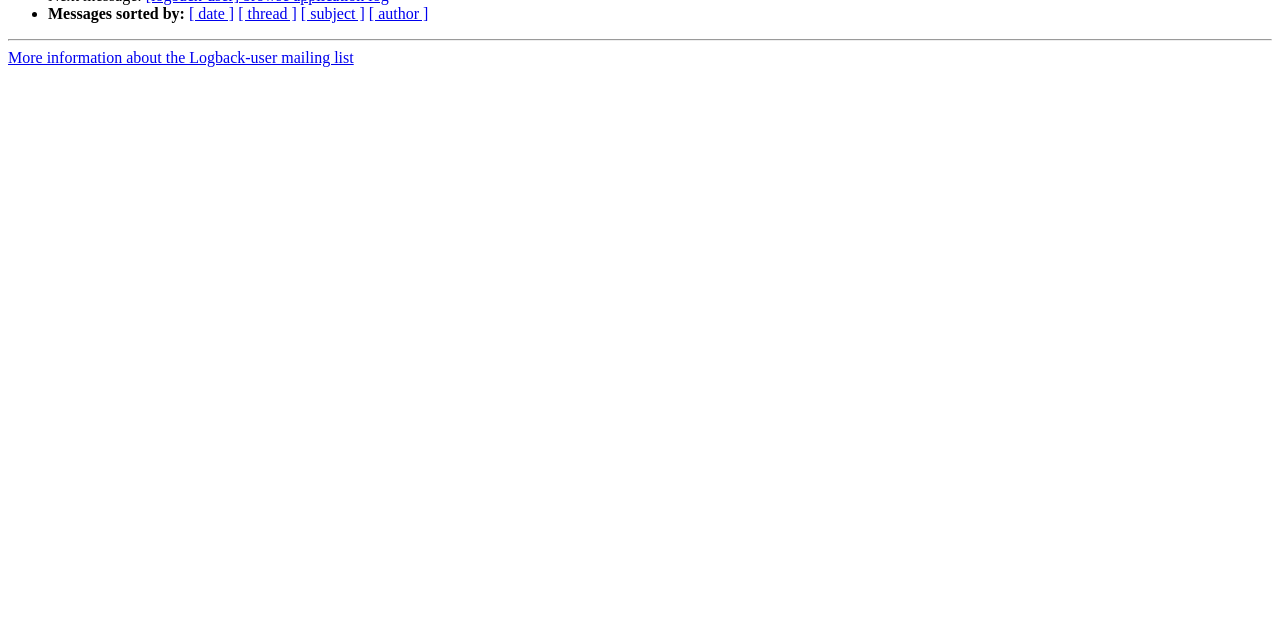Find the bounding box coordinates for the HTML element described in this sentence: "[ date ]". Provide the coordinates as four float numbers between 0 and 1, in the format [left, top, right, bottom].

[0.148, 0.008, 0.183, 0.035]